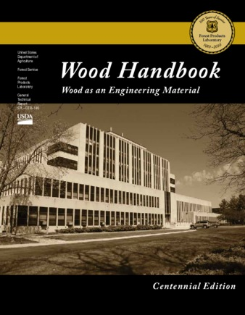Examine the image and give a thorough answer to the following question:
Who published the handbook?

The handbook is published by the U.S. Department of Agriculture's Forest Service, which is mentioned in the caption as the publisher of the centennial edition.